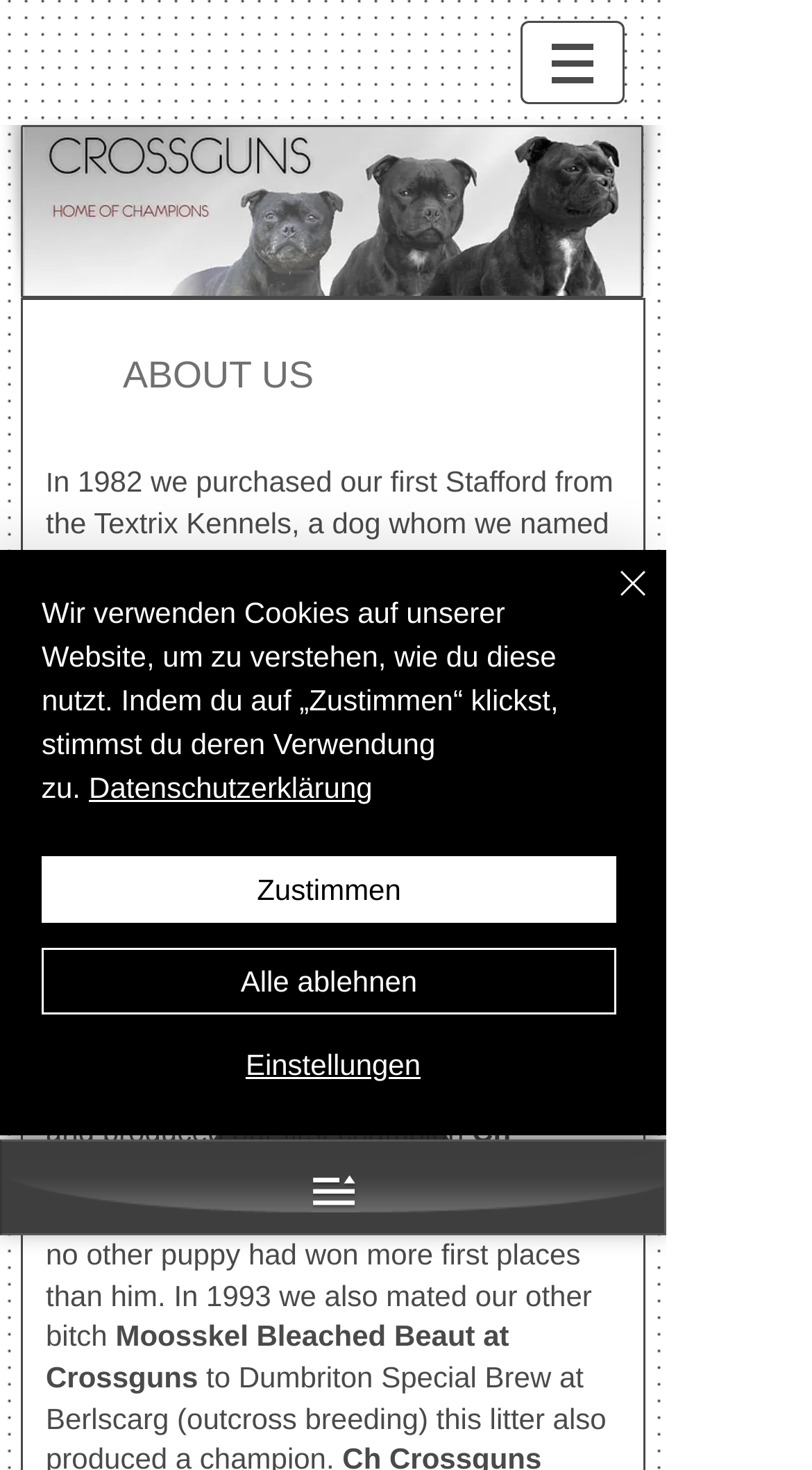What is the name of the other bitch mentioned on this webpage?
Look at the image and answer the question using a single word or phrase.

Moosskel Bleached Beaut at Crossguns